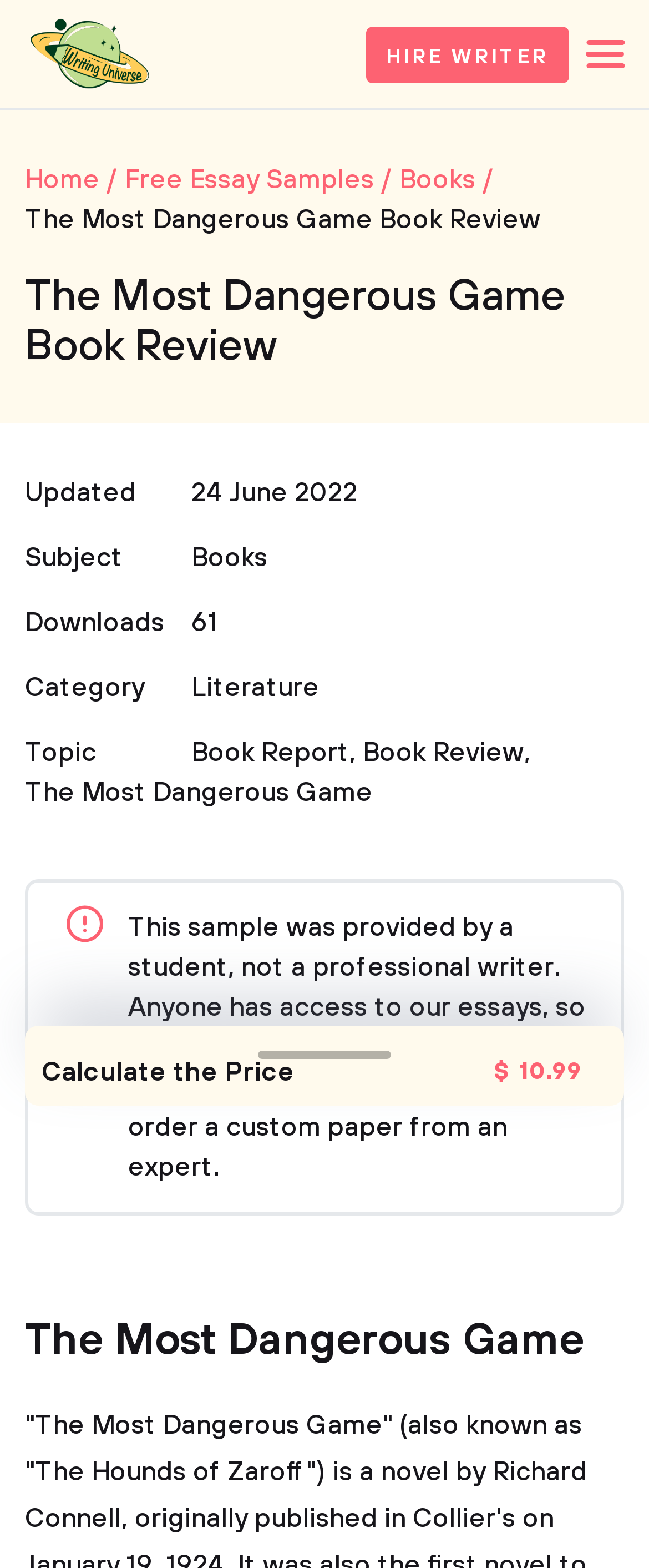Could you provide the bounding box coordinates for the portion of the screen to click to complete this instruction: "Click the 'HIRE WRITER' link"?

[0.564, 0.016, 0.877, 0.053]